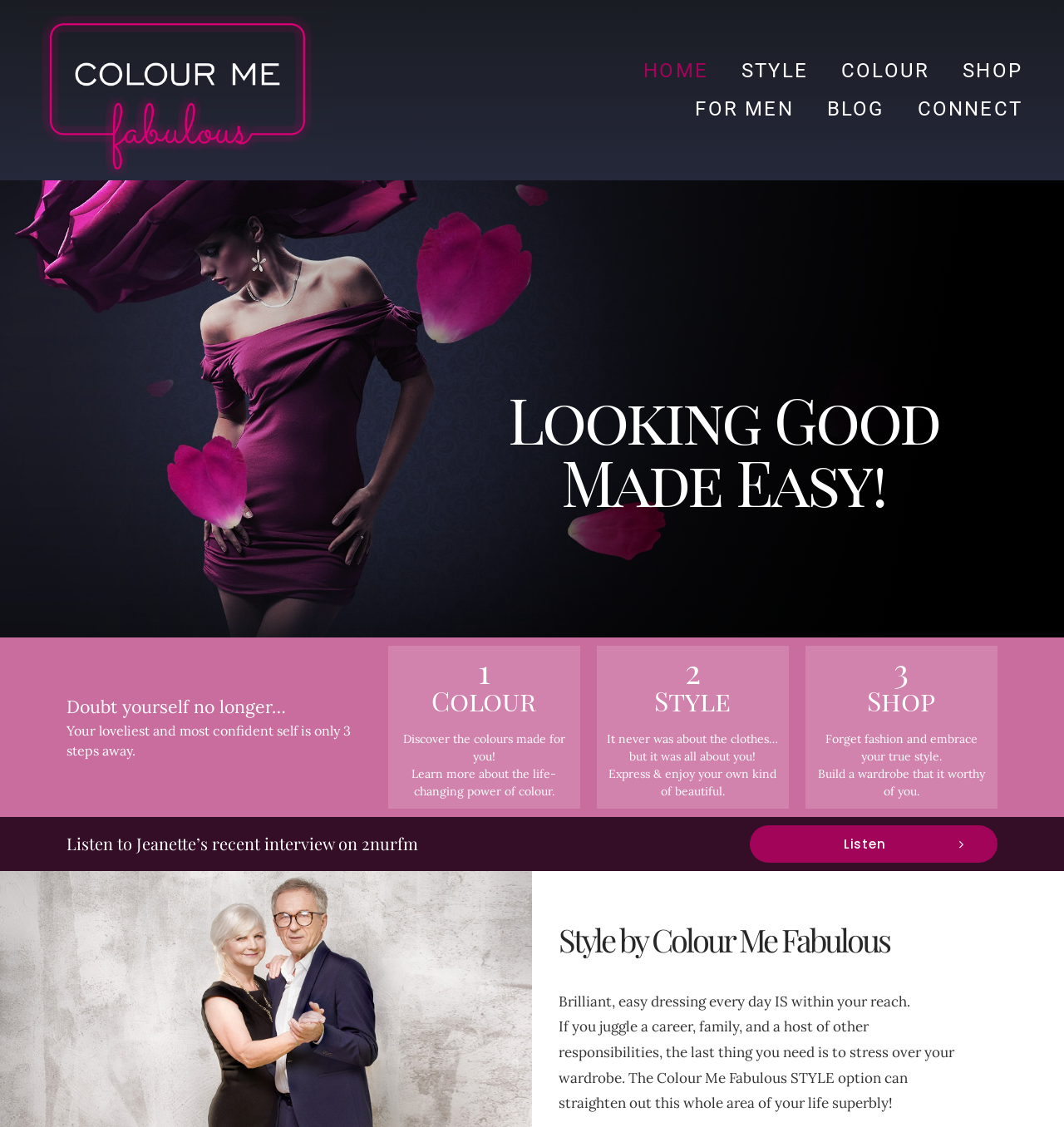Please determine the bounding box coordinates of the element to click on in order to accomplish the following task: "log in to the system". Ensure the coordinates are four float numbers ranging from 0 to 1, i.e., [left, top, right, bottom].

None